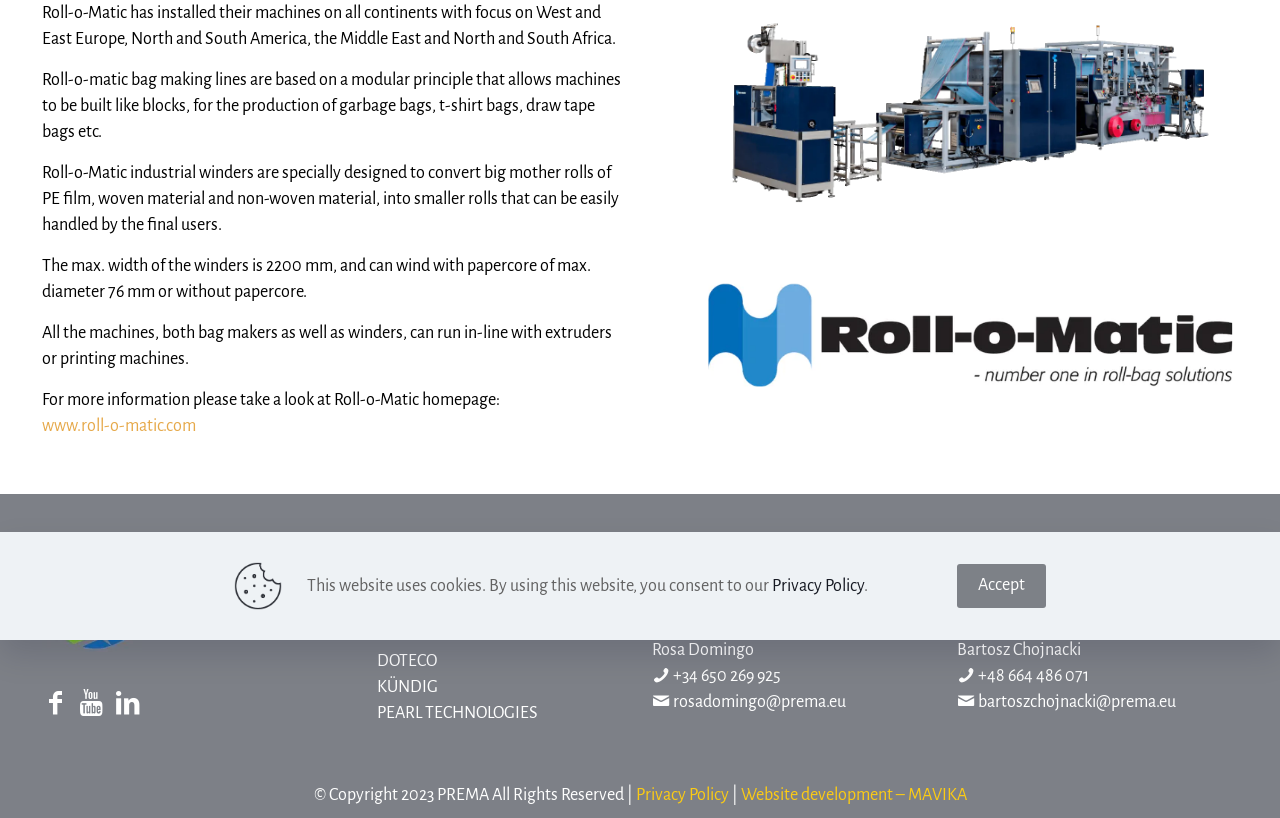Find the bounding box coordinates of the UI element according to this description: "Kung Hsing".

[0.295, 0.729, 0.483, 0.76]